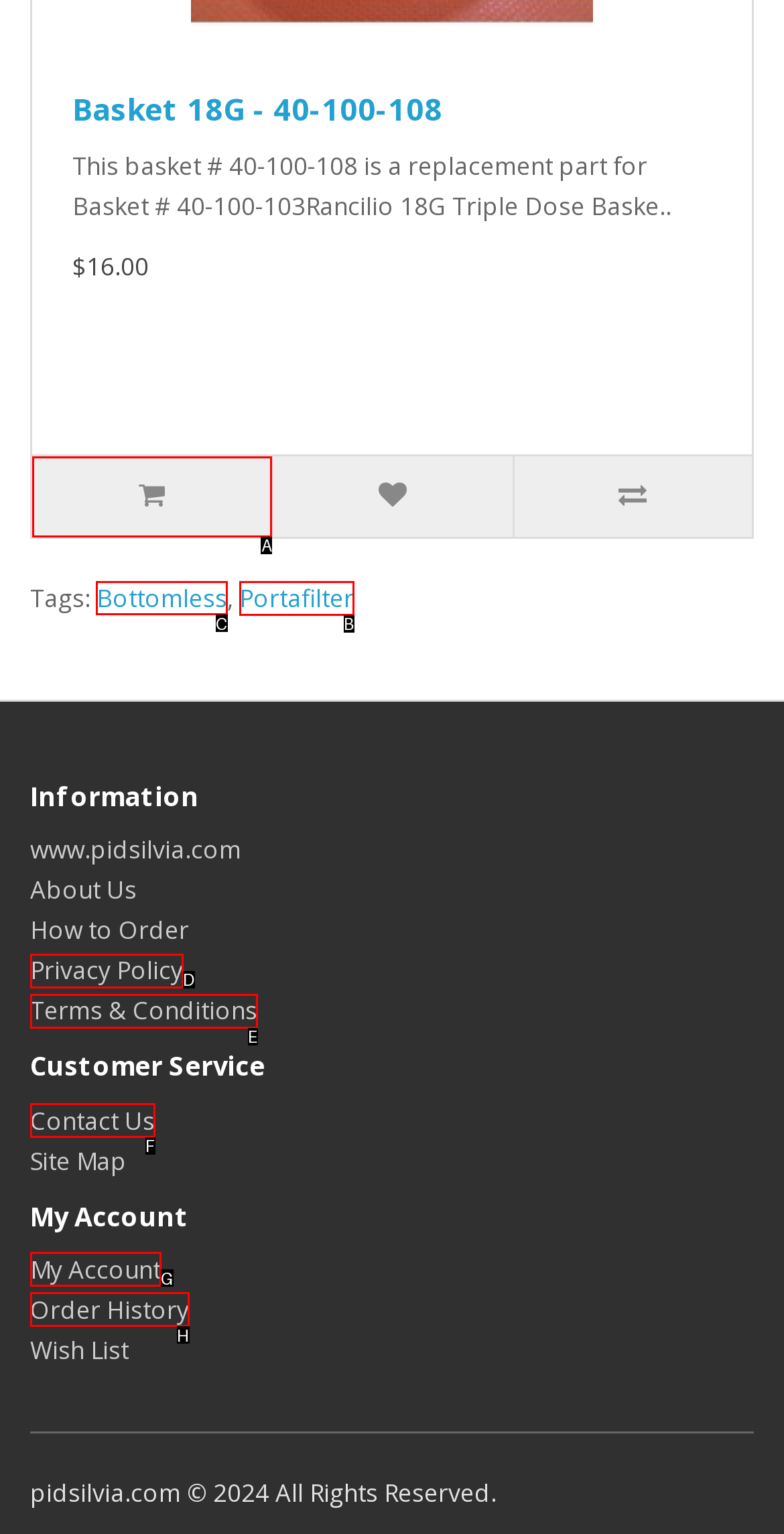Determine which UI element I need to click to achieve the following task: View related products with tag Bottomless Provide your answer as the letter of the selected option.

C